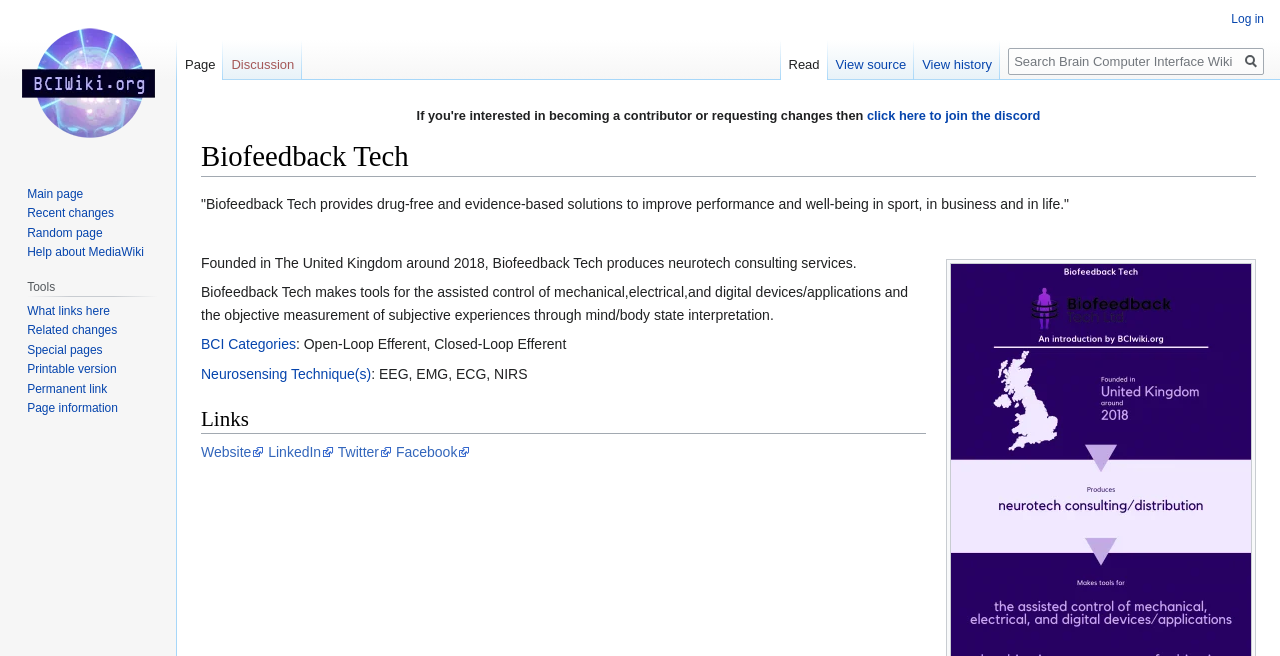Answer in one word or a short phrase: 
What is the name of the company?

Biofeedback Tech